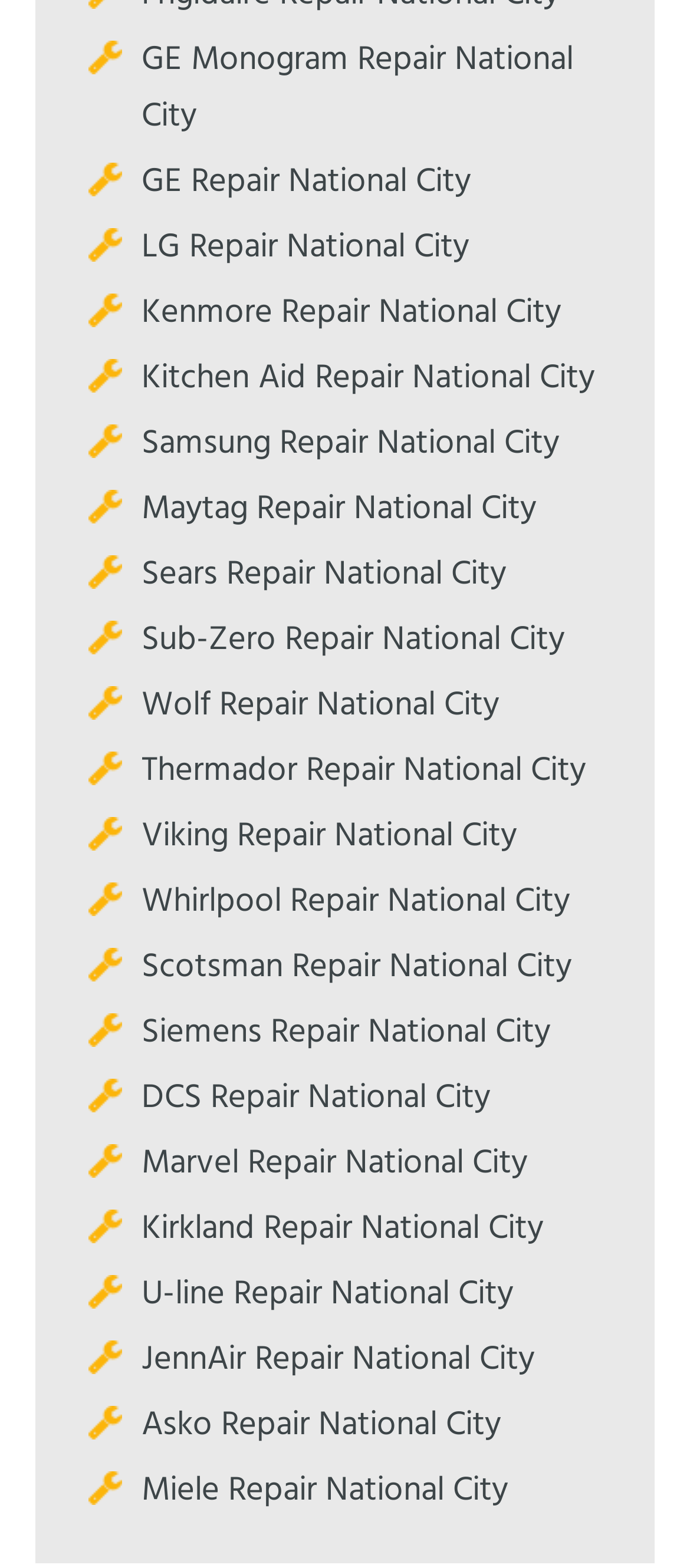Give a one-word or short phrase answer to this question: 
Are all links related to appliance repair?

Yes